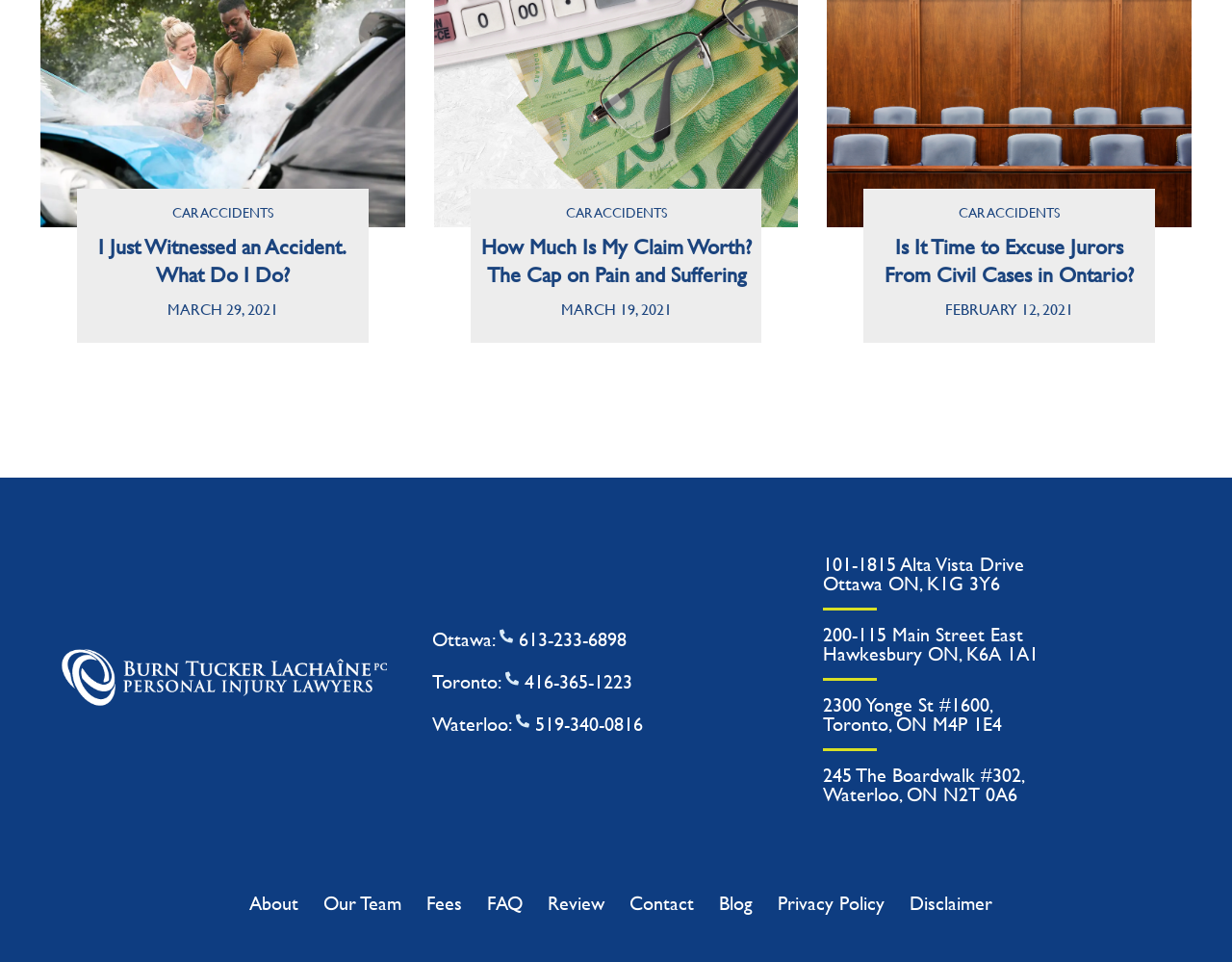Find the bounding box coordinates of the clickable area required to complete the following action: "Click on 'How Much Is My Claim Worth? The Cap on Pain and Suffering'".

[0.39, 0.242, 0.61, 0.301]